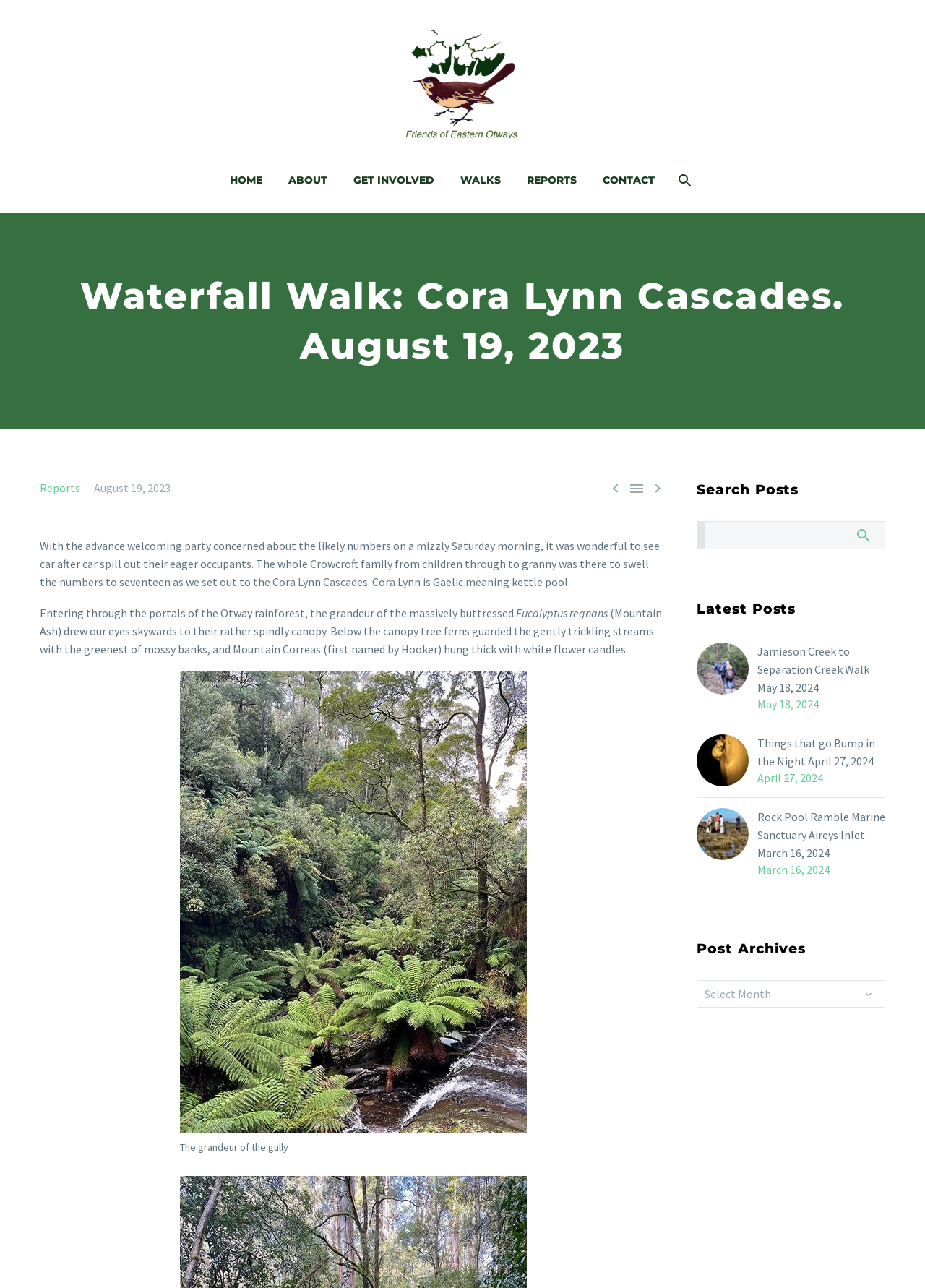Please reply with a single word or brief phrase to the question: 
What is the meaning of Cora Lynn?

Gaelic meaning kettle pool